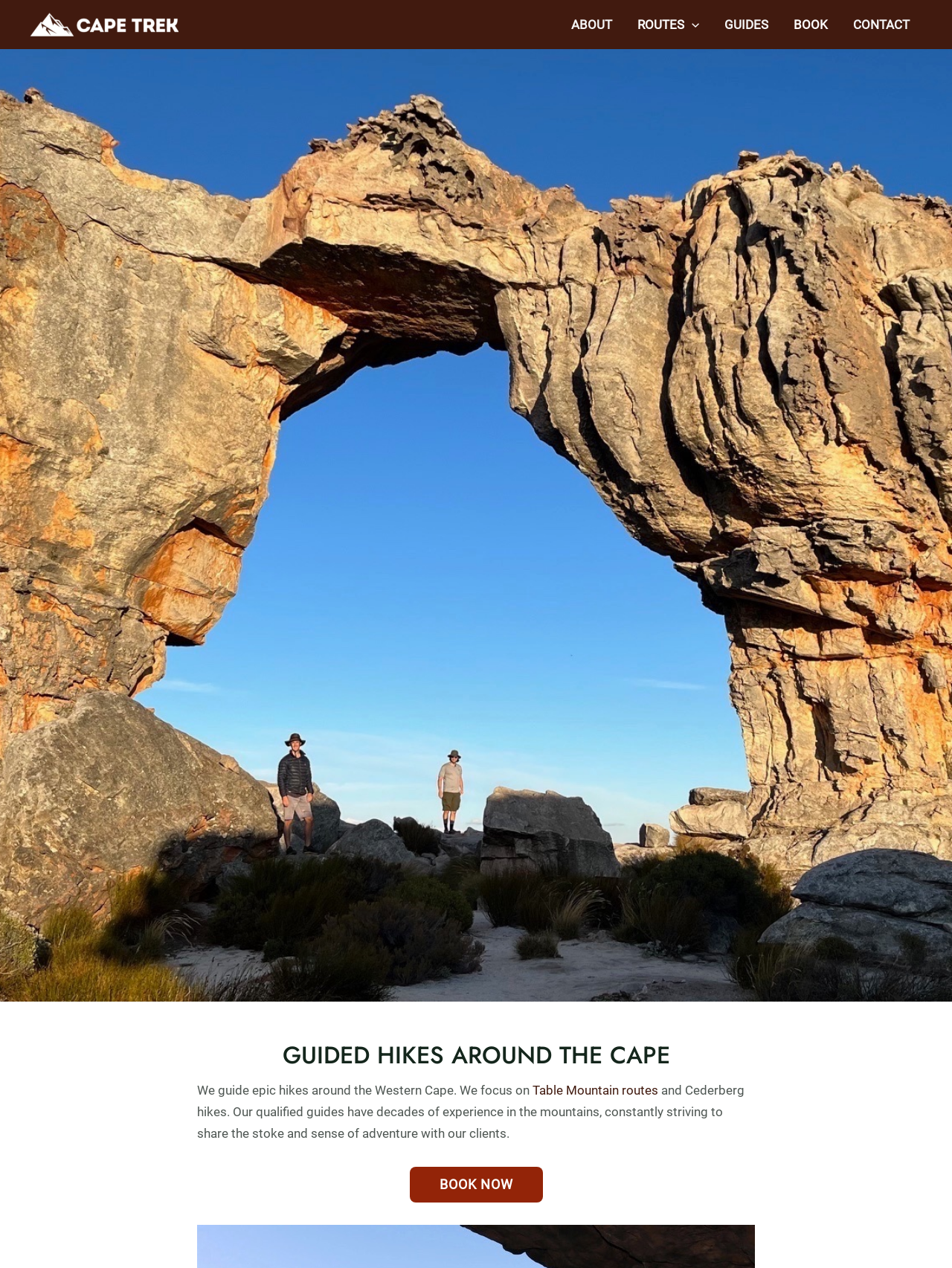Provide the bounding box coordinates of the HTML element this sentence describes: "Contact". The bounding box coordinates consist of four float numbers between 0 and 1, i.e., [left, top, right, bottom].

[0.883, 0.002, 0.969, 0.037]